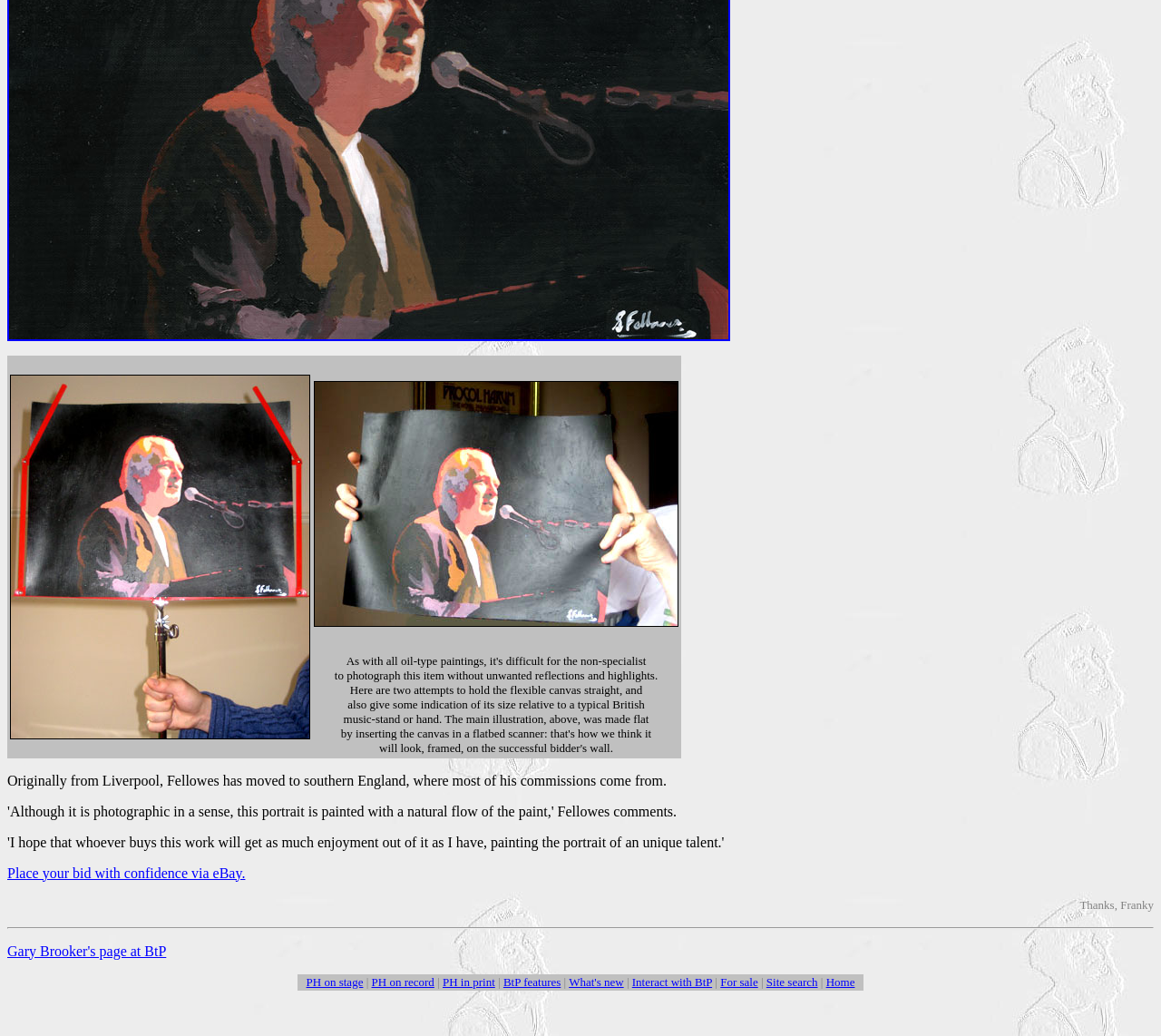Identify the bounding box for the UI element that is described as follows: "SSC Guidance".

None